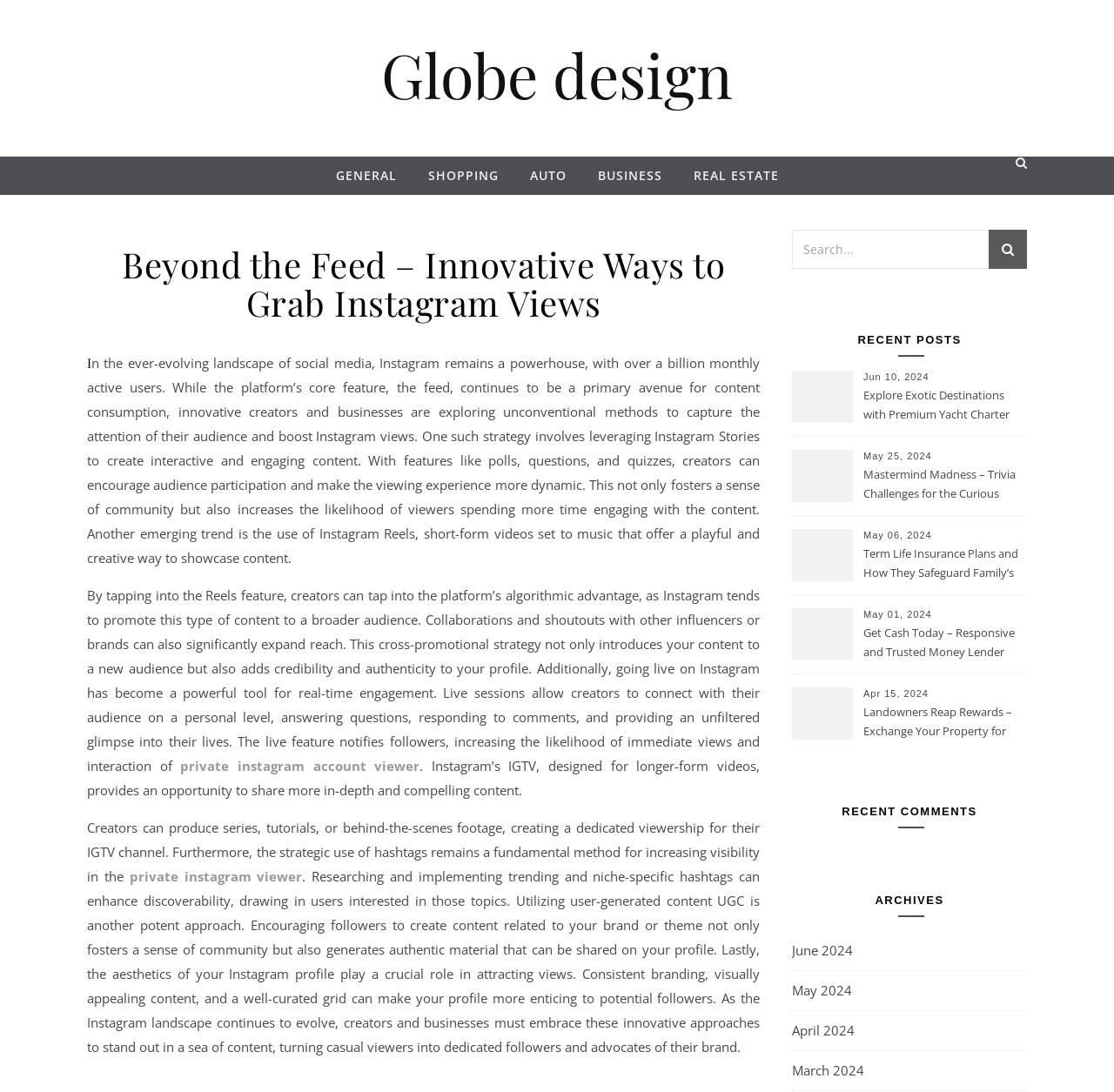What is the purpose of using Instagram Reels?
Give a one-word or short phrase answer based on the image.

To showcase content